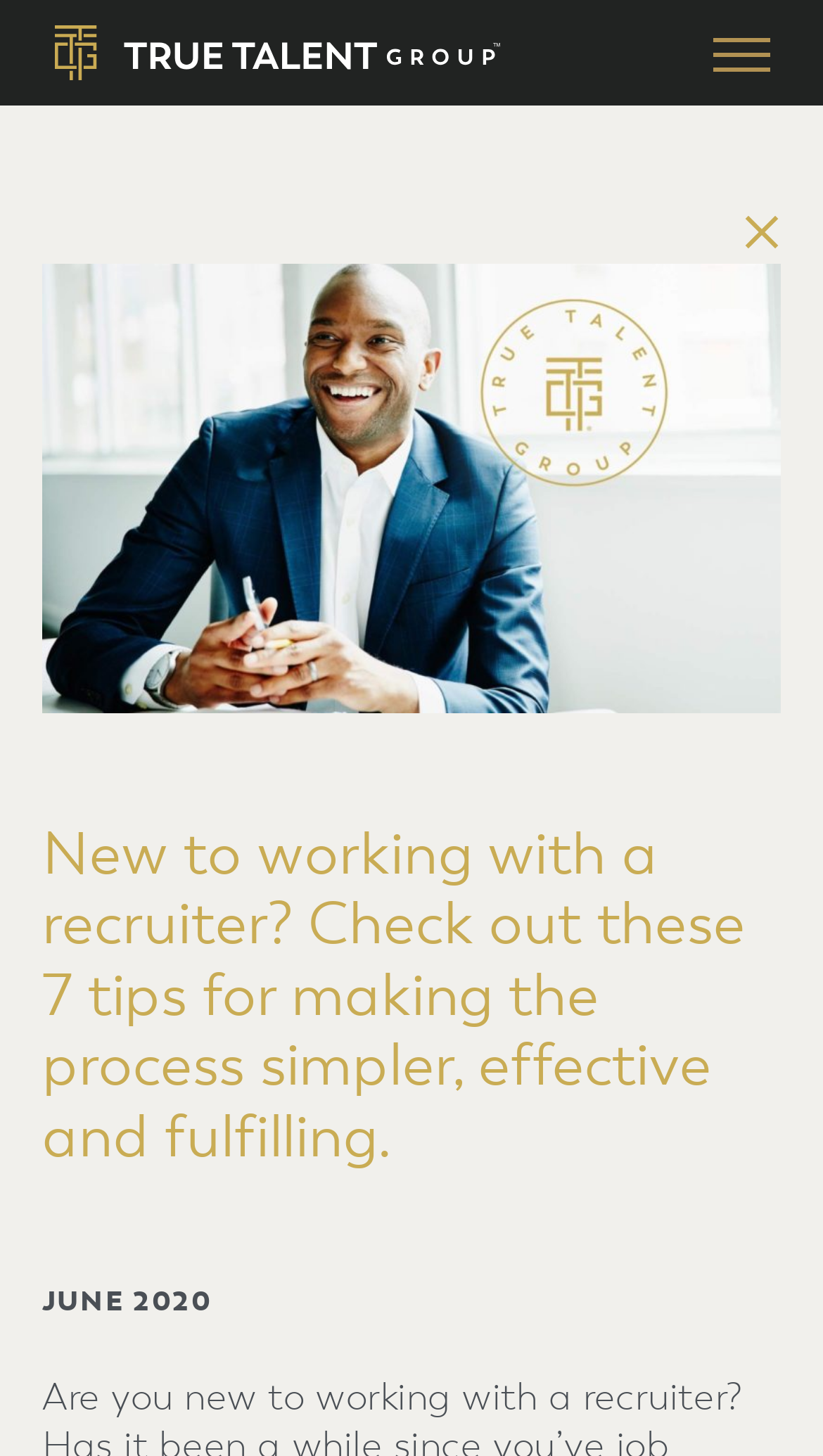Calculate the bounding box coordinates for the UI element based on the following description: "parent_node: True Talent Group". Ensure the coordinates are four float numbers between 0 and 1, i.e., [left, top, right, bottom].

[0.854, 0.008, 0.949, 0.064]